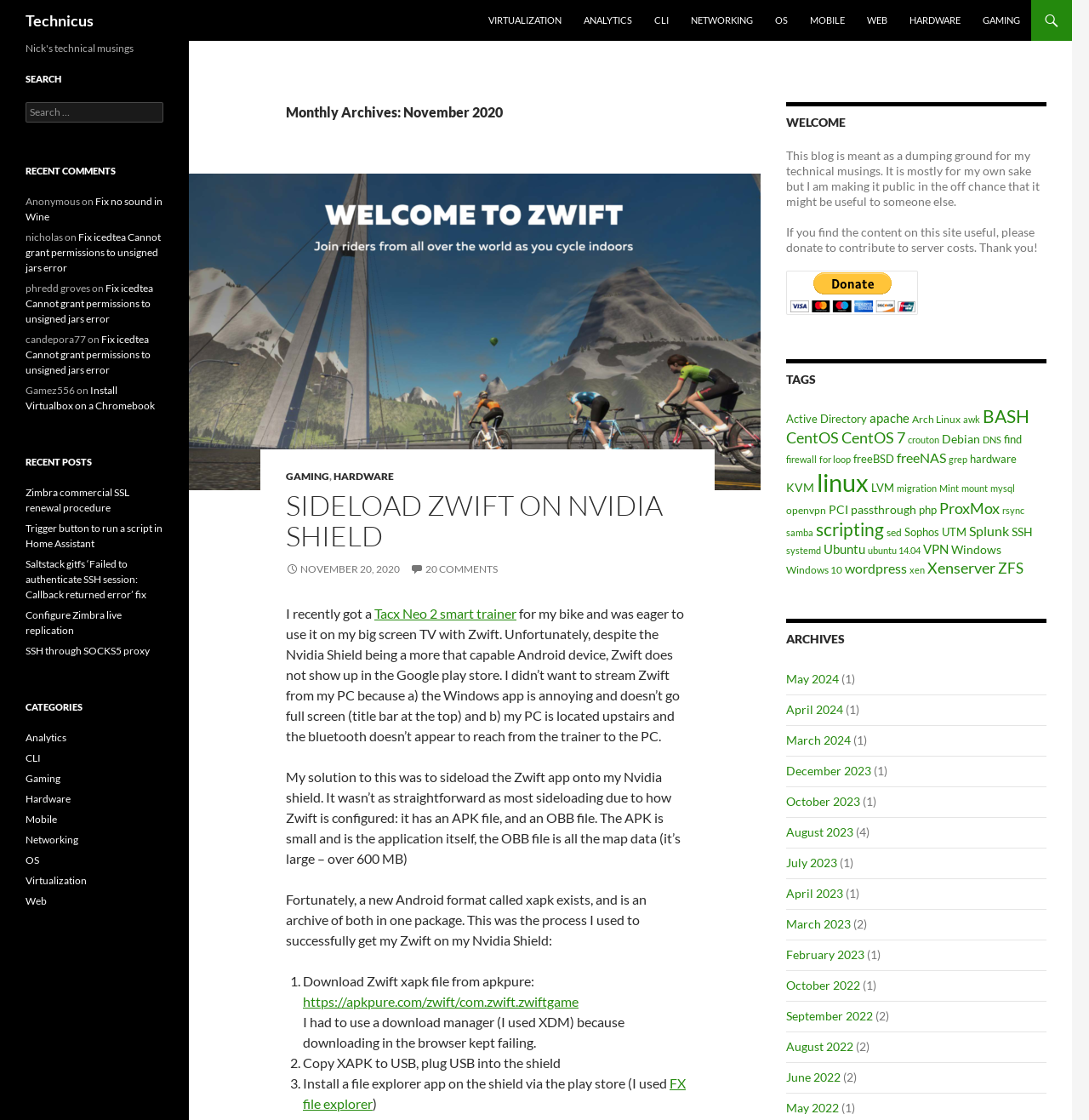Locate the bounding box coordinates of the element you need to click to accomplish the task described by this instruction: "Click on the 'VIRTUALIZATION' link".

[0.439, 0.0, 0.525, 0.036]